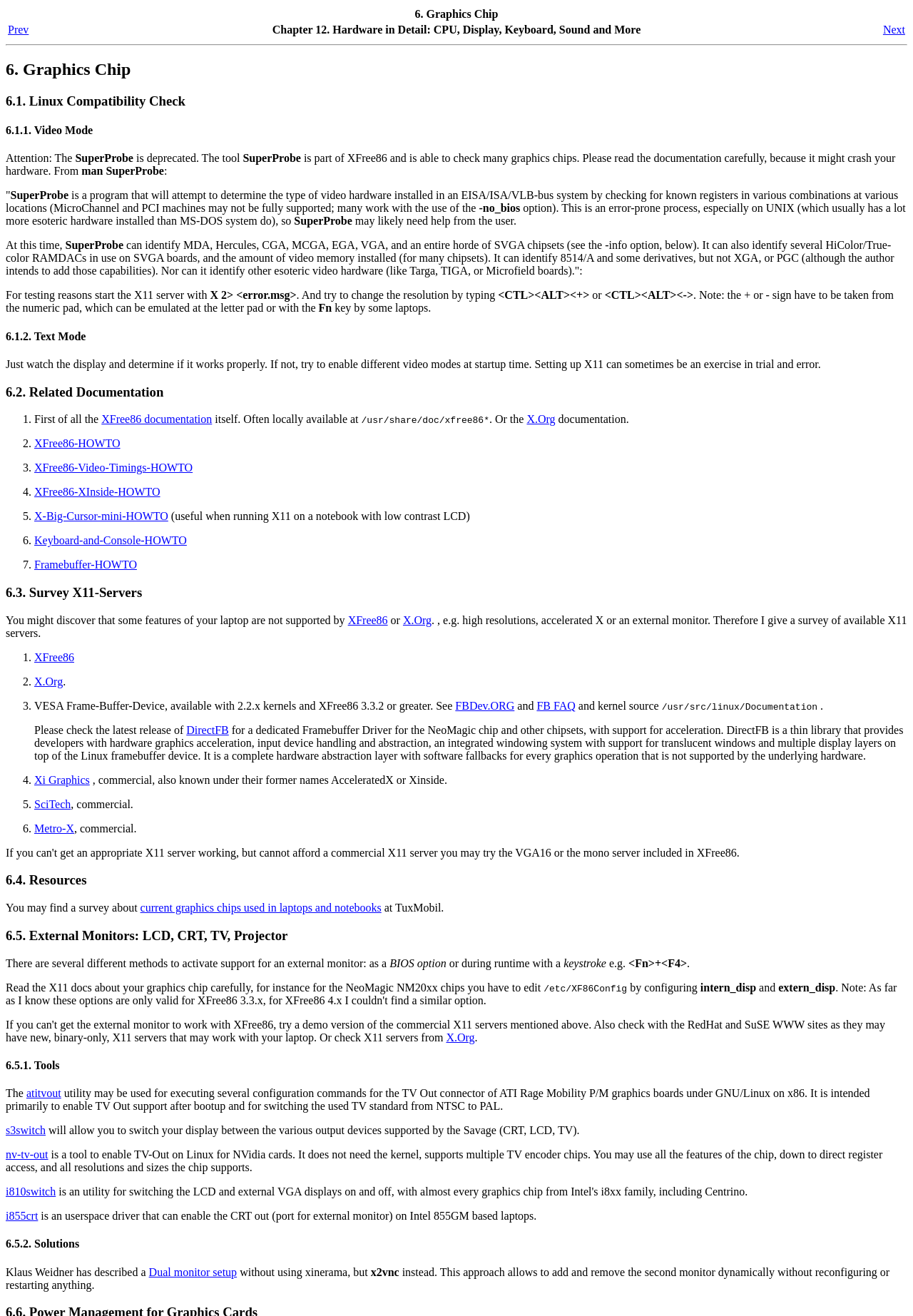What is the purpose of the XFree86-HOWTO documentation?
Give a one-word or short phrase answer based on the image.

Provide XFree86 documentation